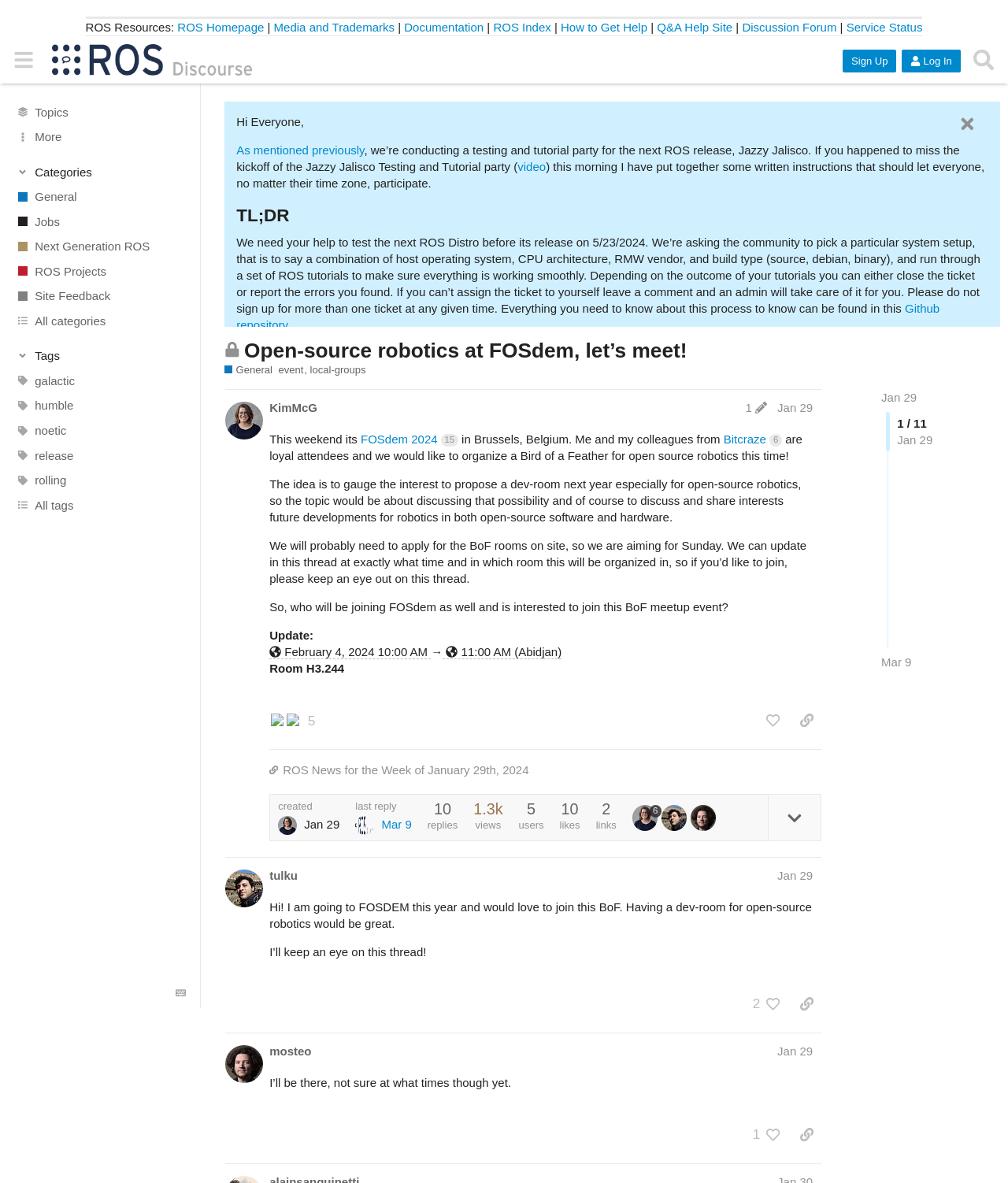Answer the following query with a single word or phrase:
What is the name of the ROS release being tested?

Jazzy Jalisco